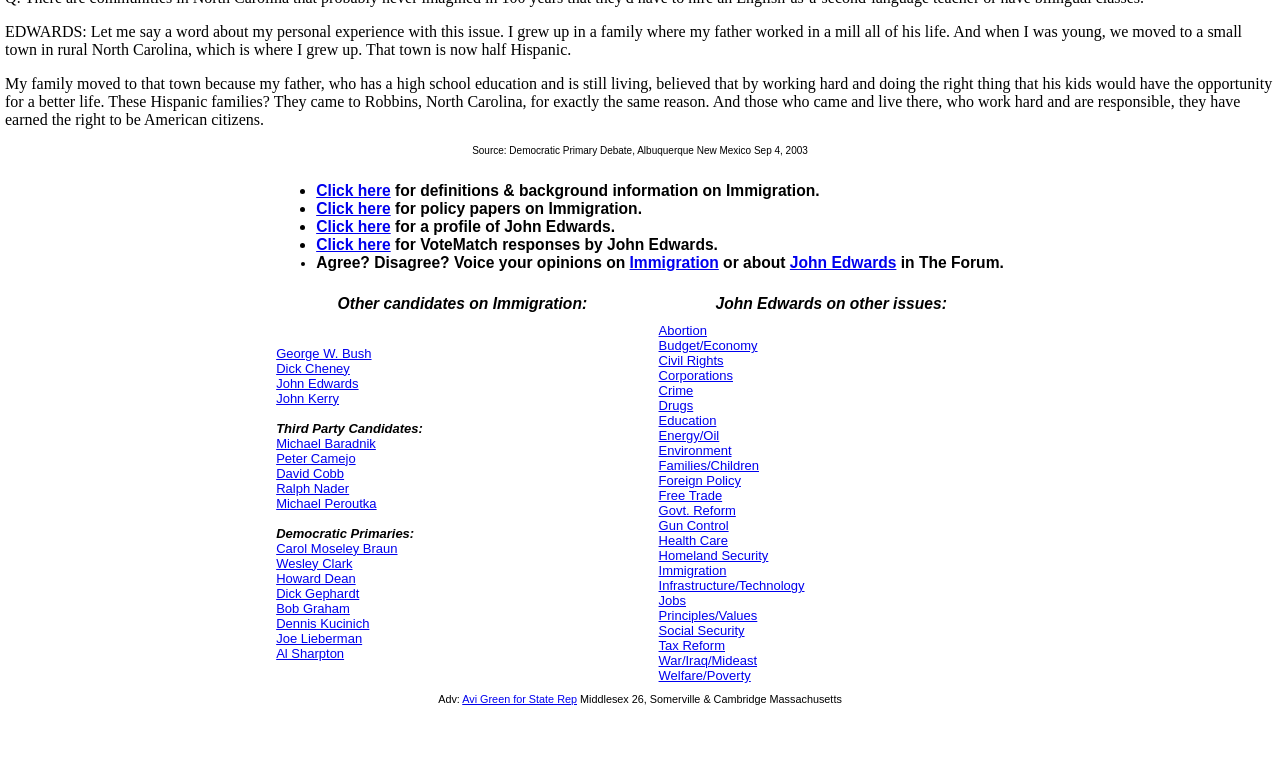Highlight the bounding box of the UI element that corresponds to this description: "The Iroquois Theatre".

None